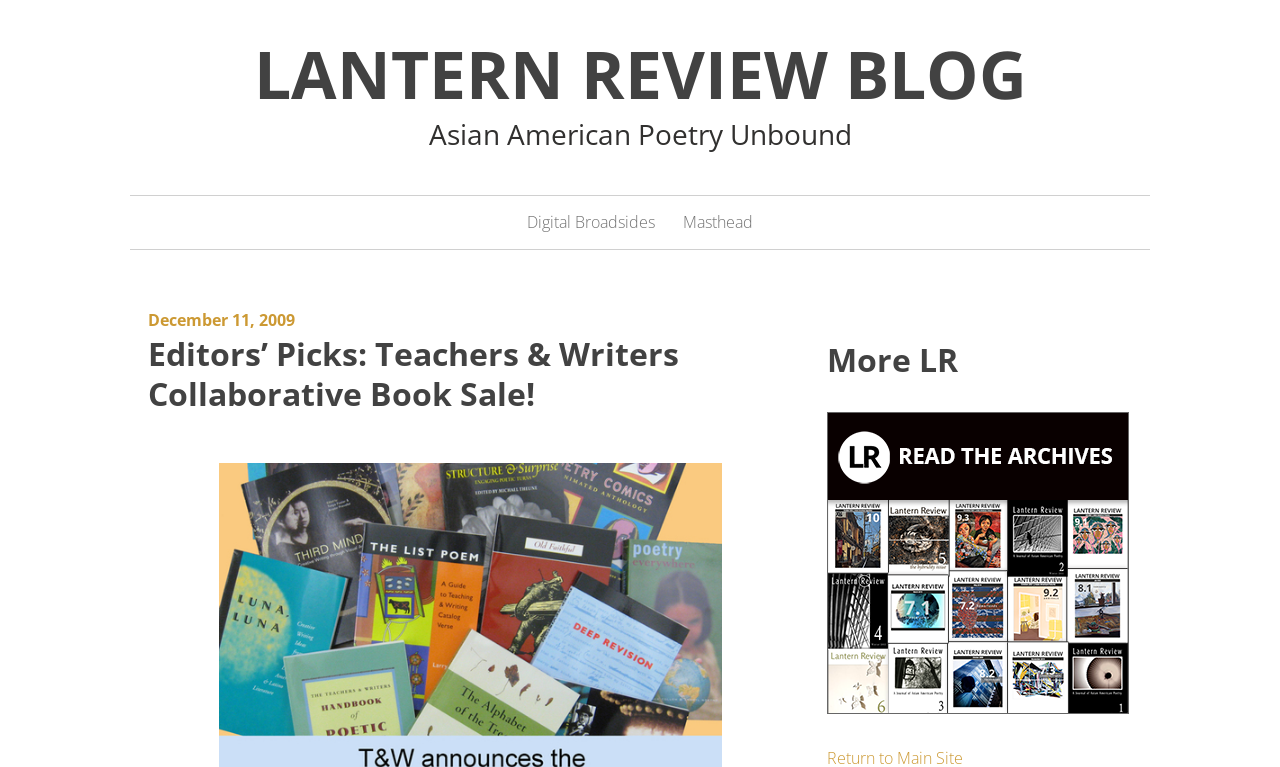Identify the title of the webpage and provide its text content.

Editors’ Picks: Teachers & Writers Collaborative Book Sale!